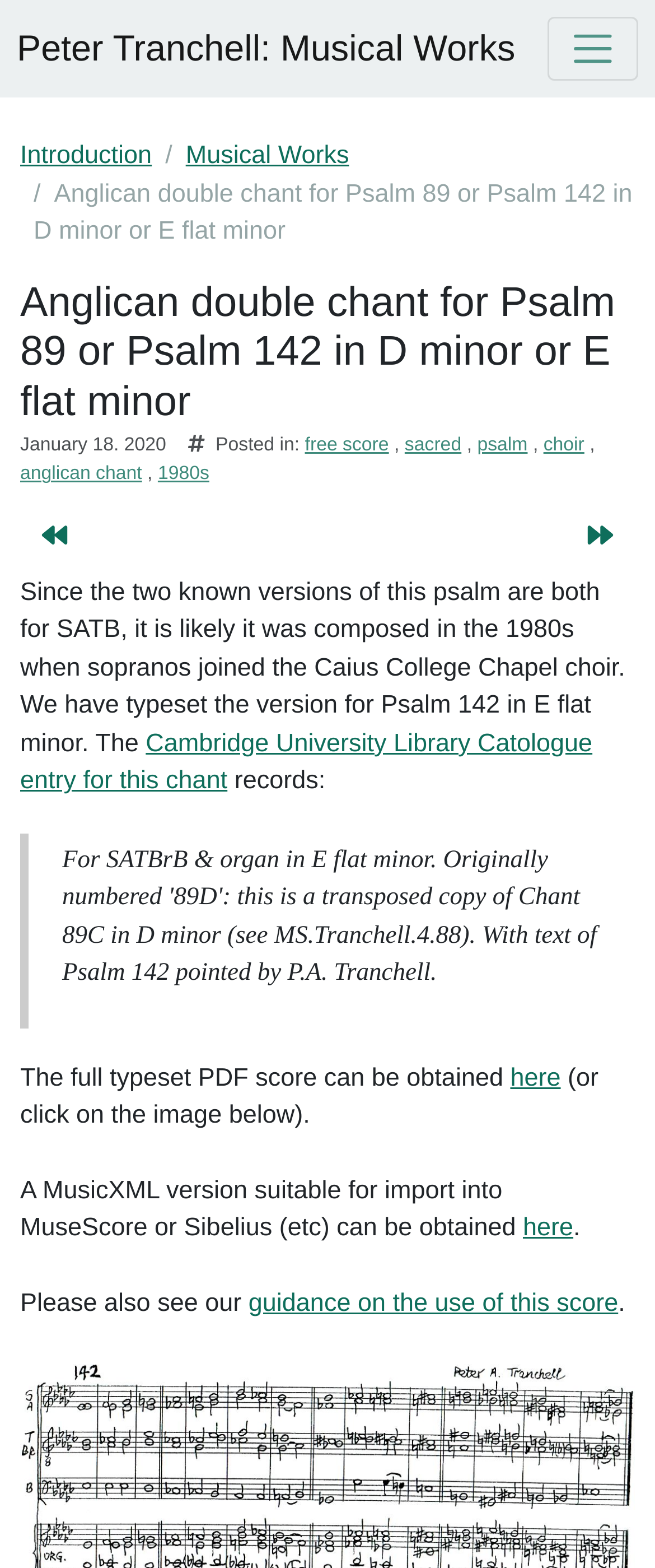What is the name of the musical work?
Please provide a comprehensive answer based on the information in the image.

I found the answer by looking at the title of the webpage, which is 'Anglican double chant for Psalm 89 or Psalm 142 in D minor or E flat minor - Peter Tranchell: Musical Works'. The title indicates that the musical work is an Anglican double chant for Psalm 89 or Psalm 142.